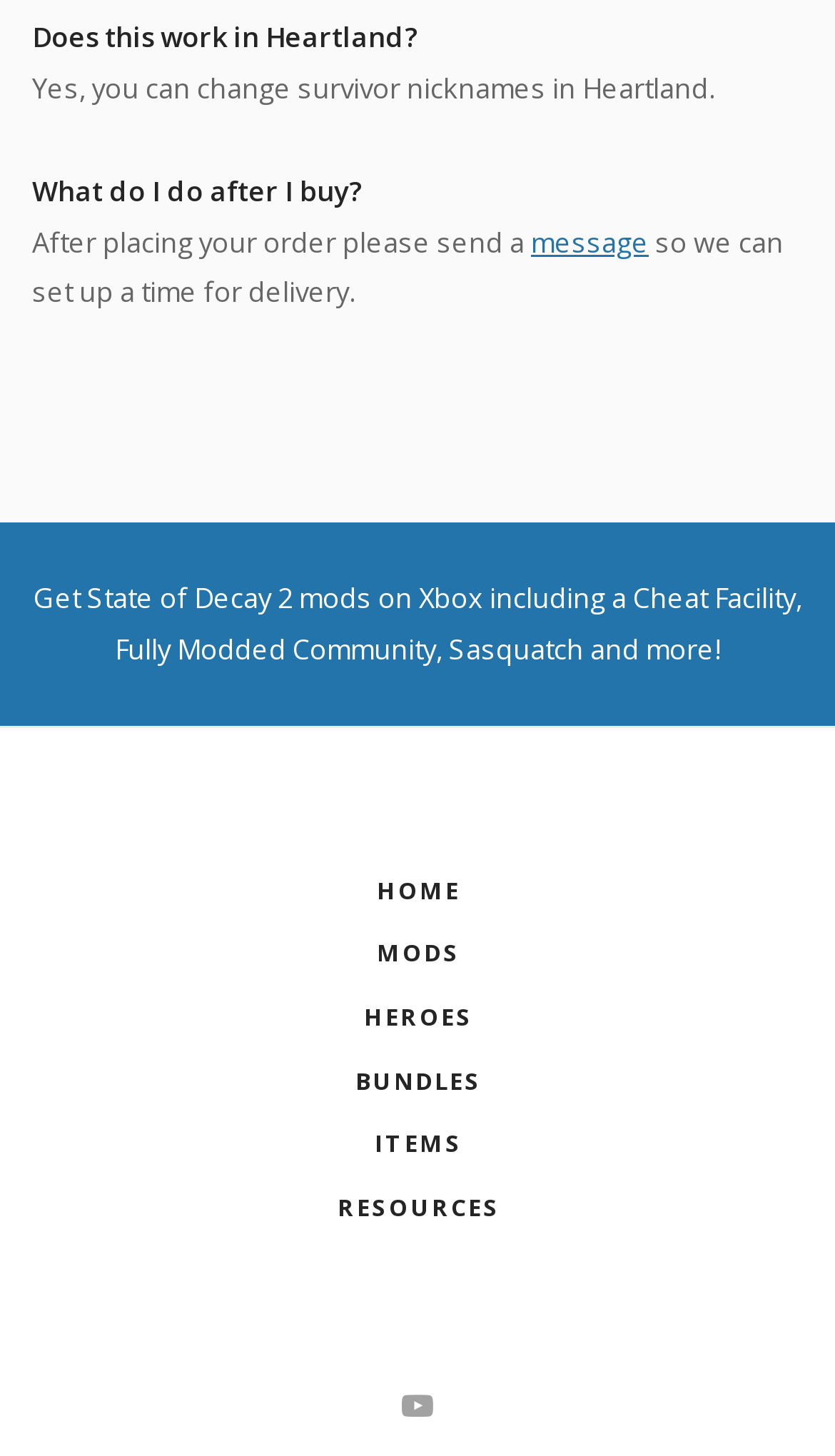Determine the bounding box coordinates for the element that should be clicked to follow this instruction: "Click the 'message' link". The coordinates should be given as four float numbers between 0 and 1, in the format [left, top, right, bottom].

[0.636, 0.152, 0.777, 0.179]